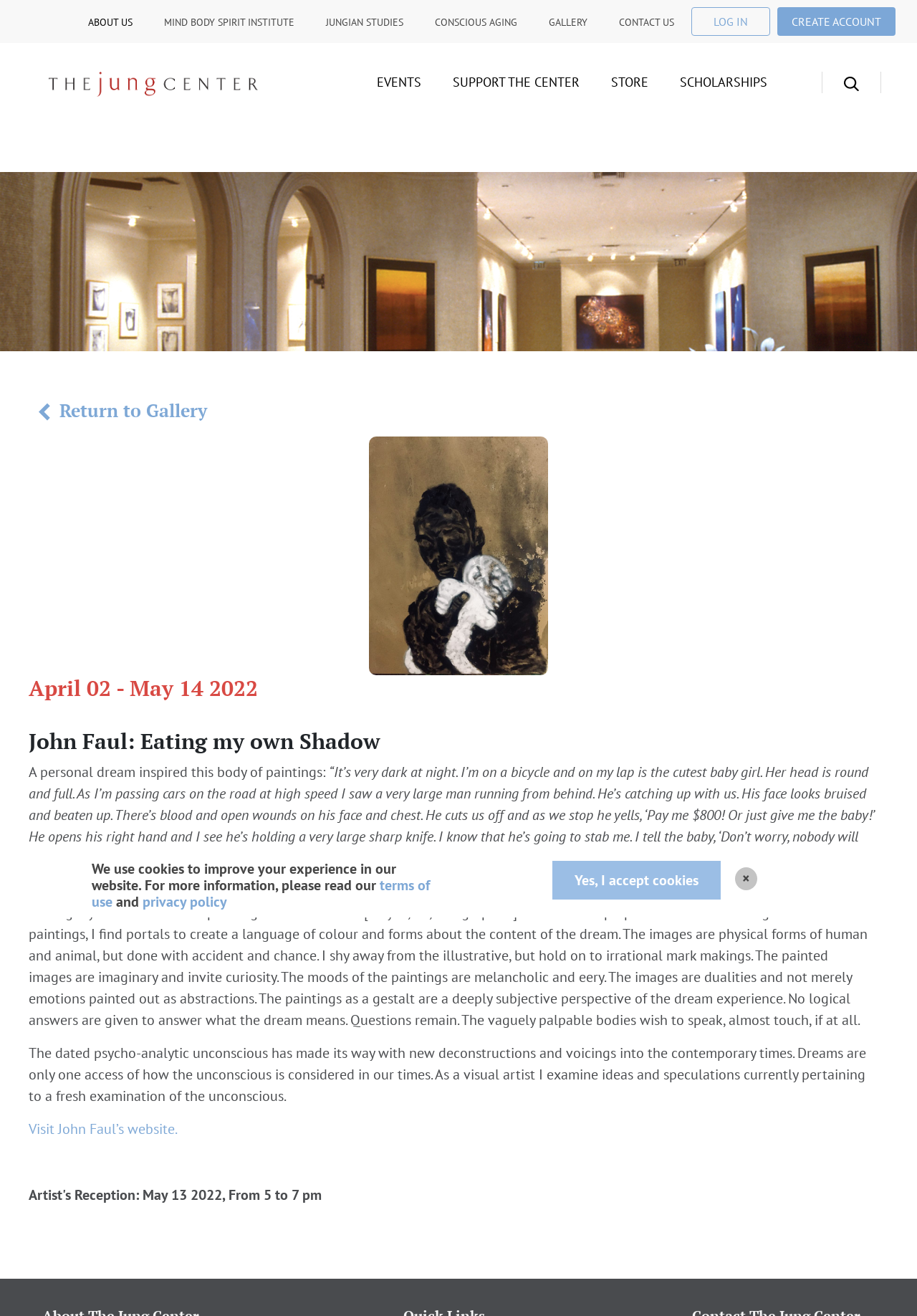Locate the bounding box coordinates of the clickable region necessary to complete the following instruction: "Visit the gallery". Provide the coordinates in the format of four float numbers between 0 and 1, i.e., [left, top, right, bottom].

[0.598, 0.012, 0.641, 0.022]